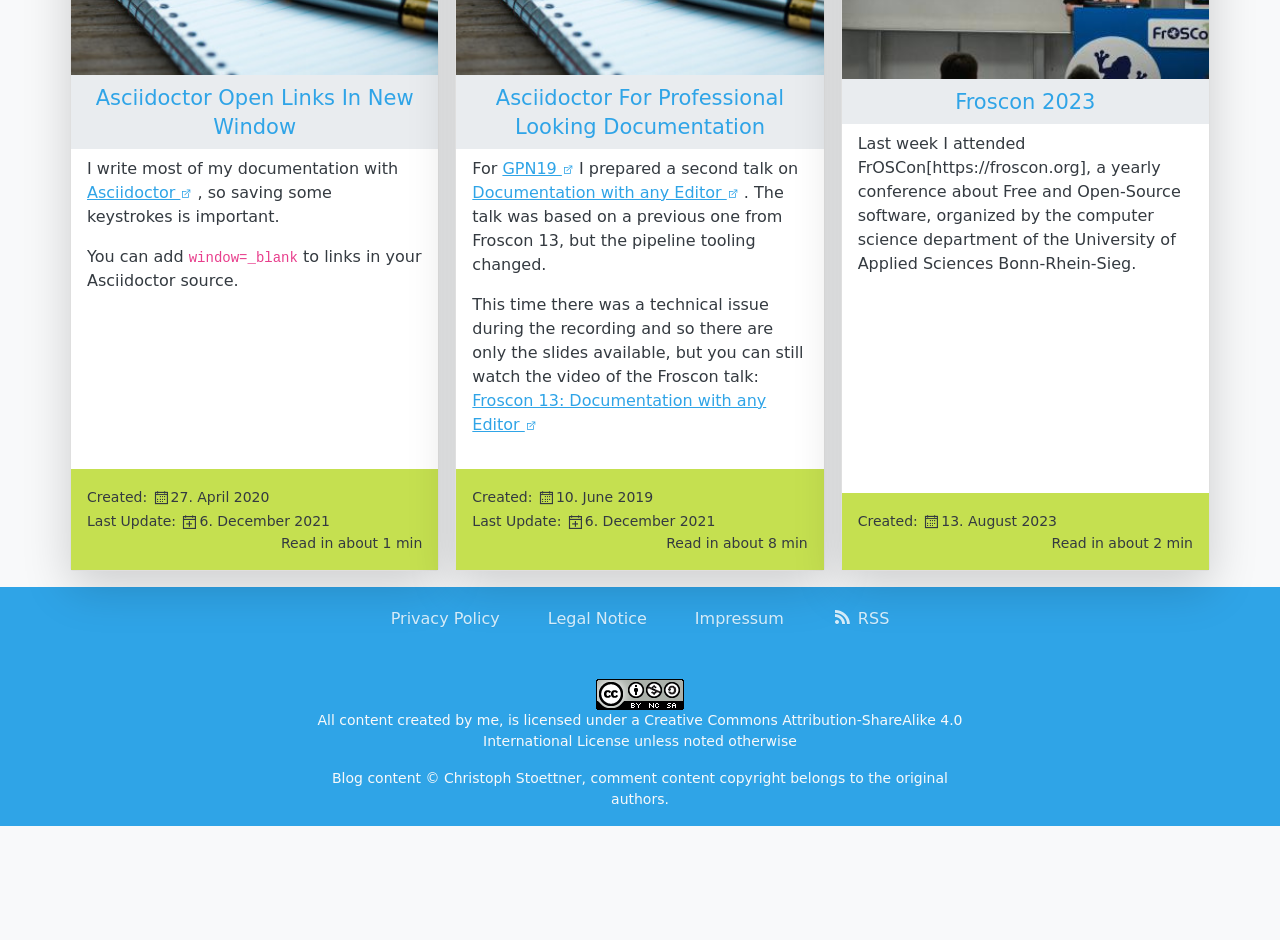What is the date of the Froscon 2023 conference?
Respond to the question with a well-detailed and thorough answer.

The article about Froscon 2023 mentions 'Created: 13. August 2023' at the bottom, indicating that the conference took place on this date.